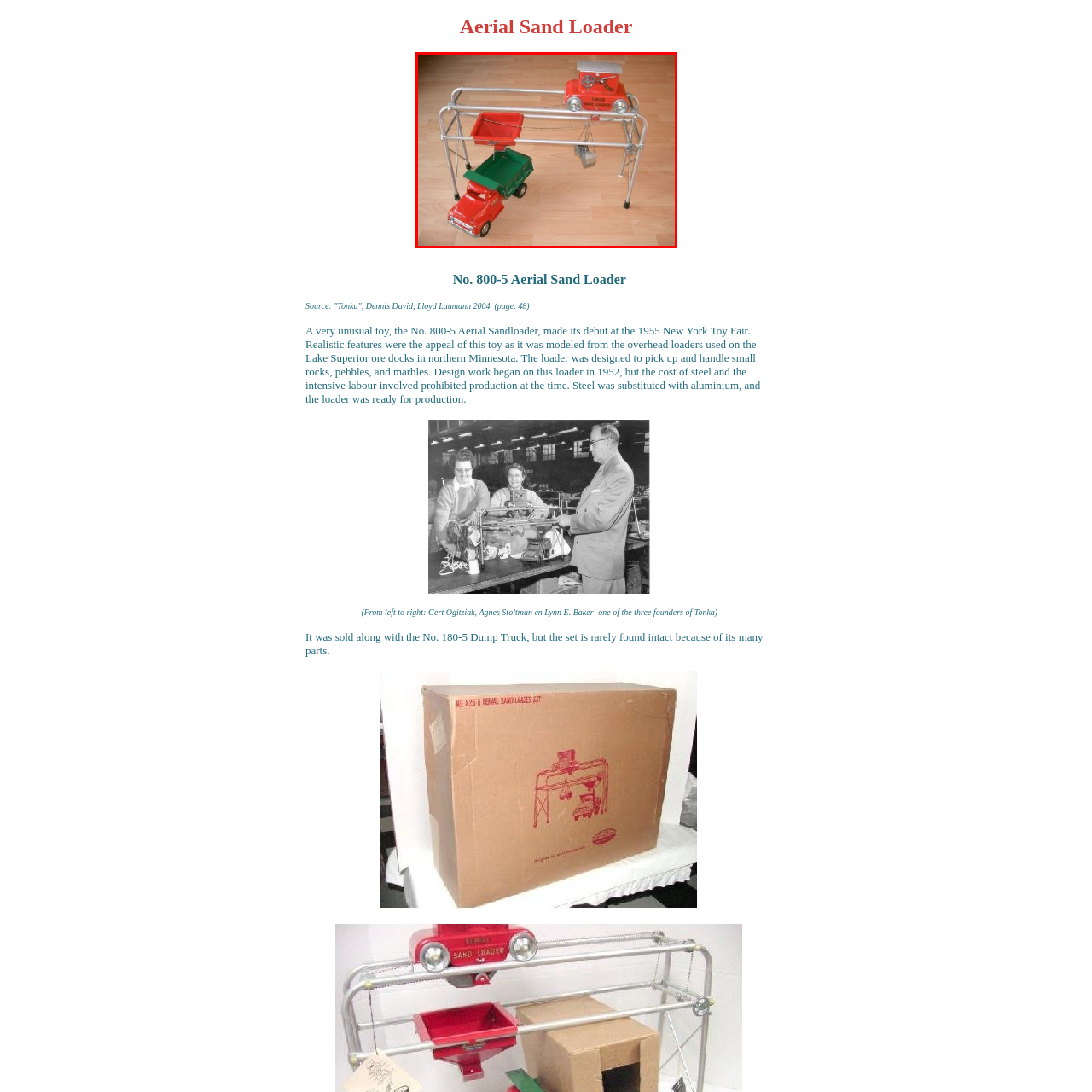What is the color of the dump bed of the toy truck?
Check the content within the red bounding box and give a brief answer in one word or a short phrase.

Green